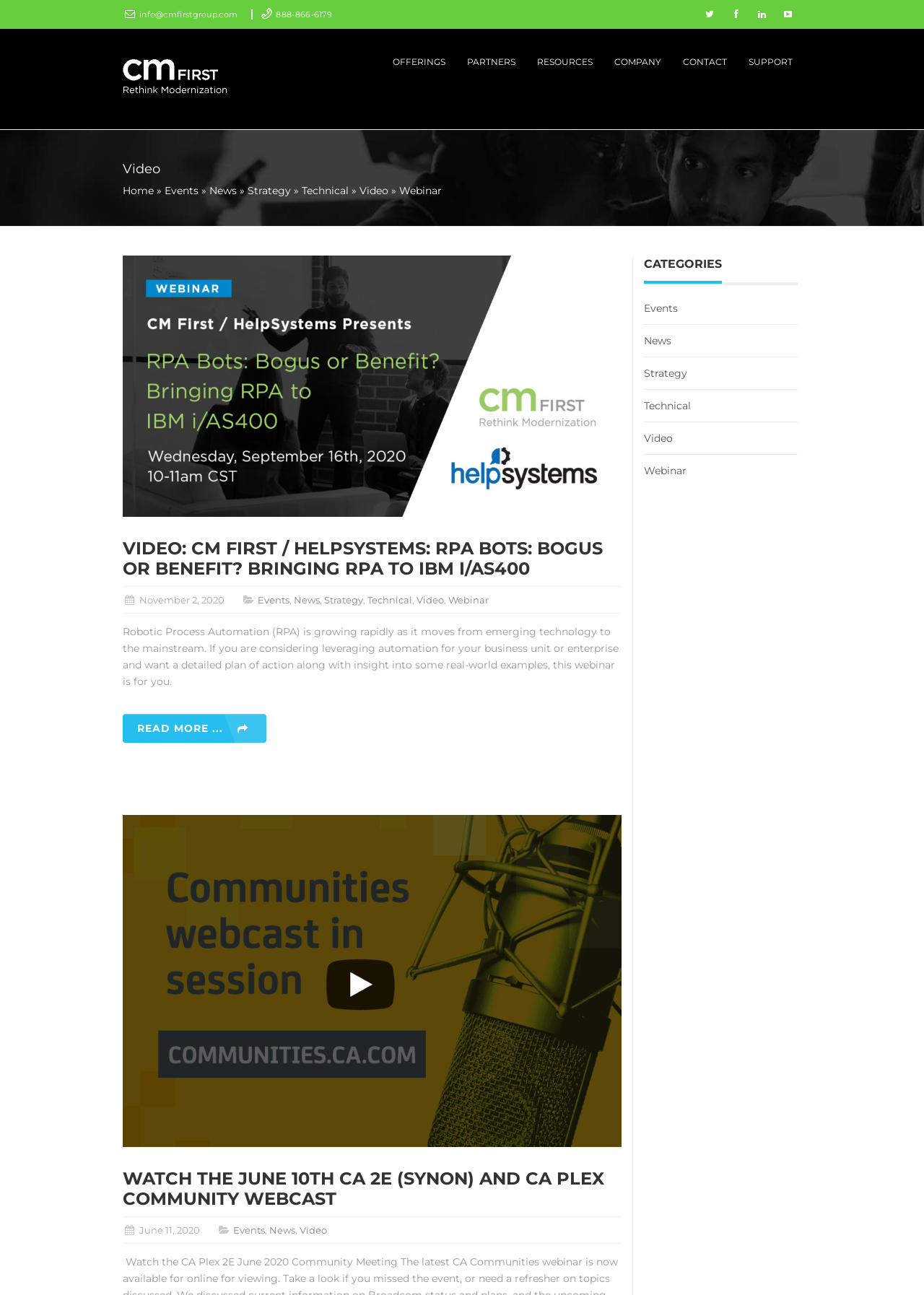Illustrate the webpage thoroughly, mentioning all important details.

The webpage is about legacy application modernization, with a focus on preparing for the future. At the top, there are four social media links, including Twitter, Facebook, LinkedIn, and YouTube, aligned horizontally. Below them, there are two contact links, "info@cmfirstgroup.com" and "888-866-6179", positioned side by side. 

To the left of the contact links, there is a prominent link "Prepare for the Future With Legacy Application Modernization" with an accompanying image. Above this link, there is a heading "Video" and a navigation menu with links to "Home", "Events", "News", "Strategy", "Technical", "Video", and "Webinar".

The main content of the webpage is divided into two sections. The first section has a heading "VIDEO: CM FIRST / HELPSYSTEMS: RPA BOTS: BOGUS OR BENEFIT? BRINGING RPA TO IBM I/AS400" and a brief description of the video. Below the heading, there are links to "Events", "News", "Strategy", "Technical", "Video", and "Webinar", followed by a "Read More..." link.

The second section has a heading "WATCH THE JUNE 10TH CA 2E (SYNON) AND CA PLEX COMMUNITY WEBCAST" and a brief description of the webinar. Below the heading, there are links to "Events", "News", "Video", and a "Watch" link.

To the right of the main content, there is a sidebar with a heading "CATEGORIES" and links to "Events", "News", "Strategy", "Technical", "Video", and "Webinar". At the bottom of the webpage, there are navigation links to "OFFERINGS", "PARTNERS", "RESOURCES", "COMPANY", "CONTACT", and "SUPPORT".